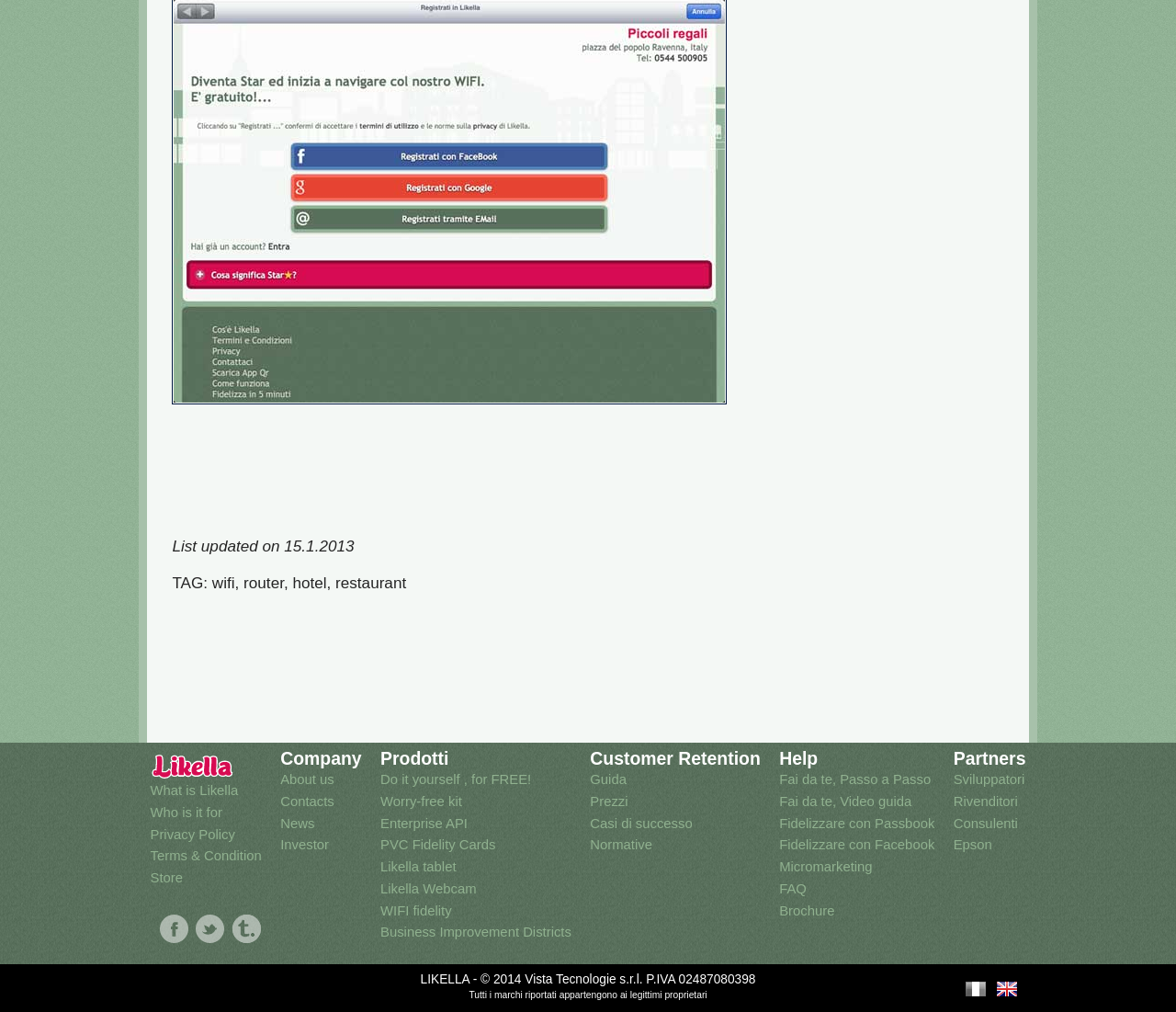Using the description "Fai da te, Video guida", locate and provide the bounding box of the UI element.

[0.663, 0.782, 0.795, 0.803]